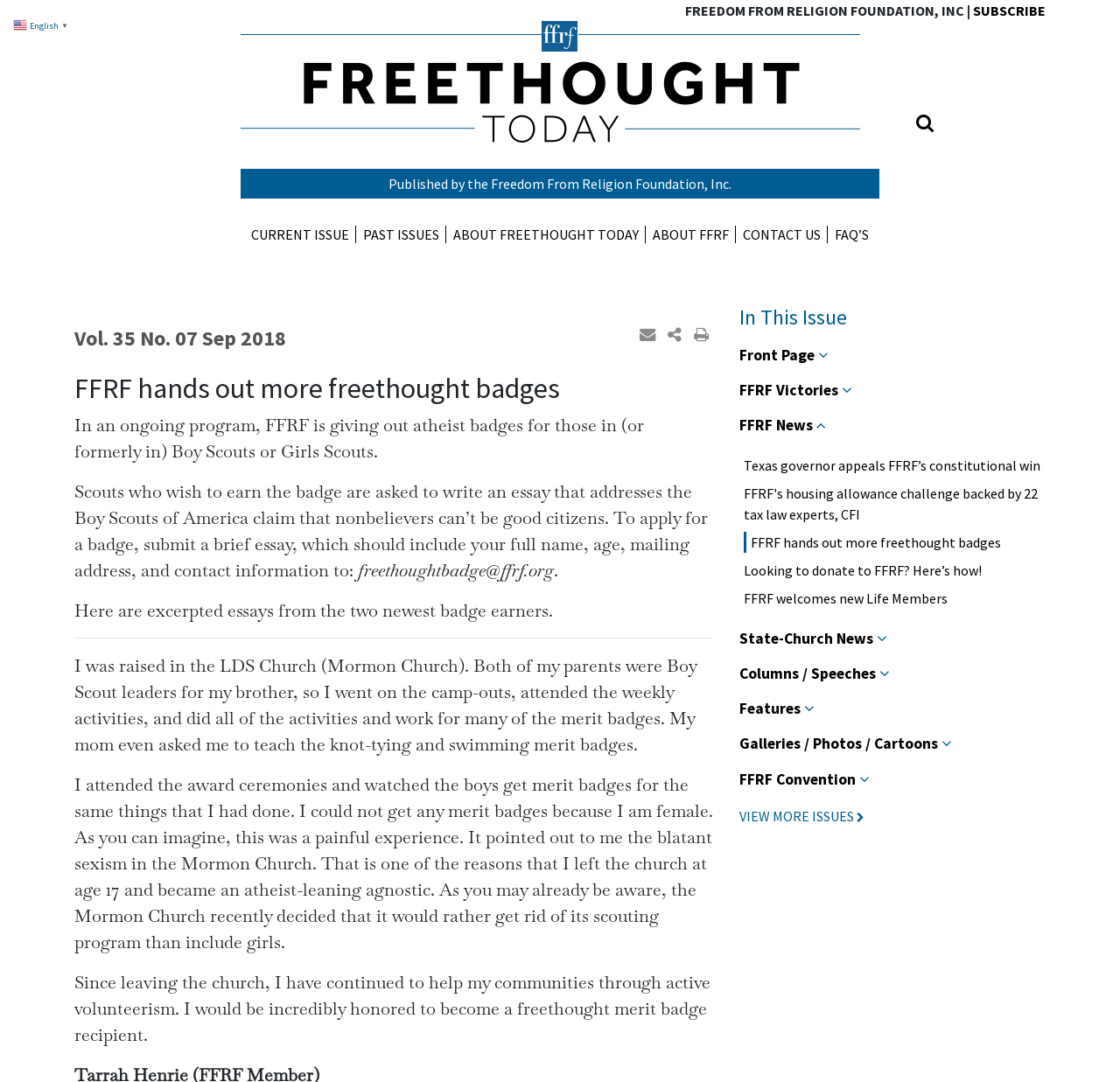Respond with a single word or phrase to the following question: What is the name of the organization publishing this webpage?

Freedom From Religion Foundation